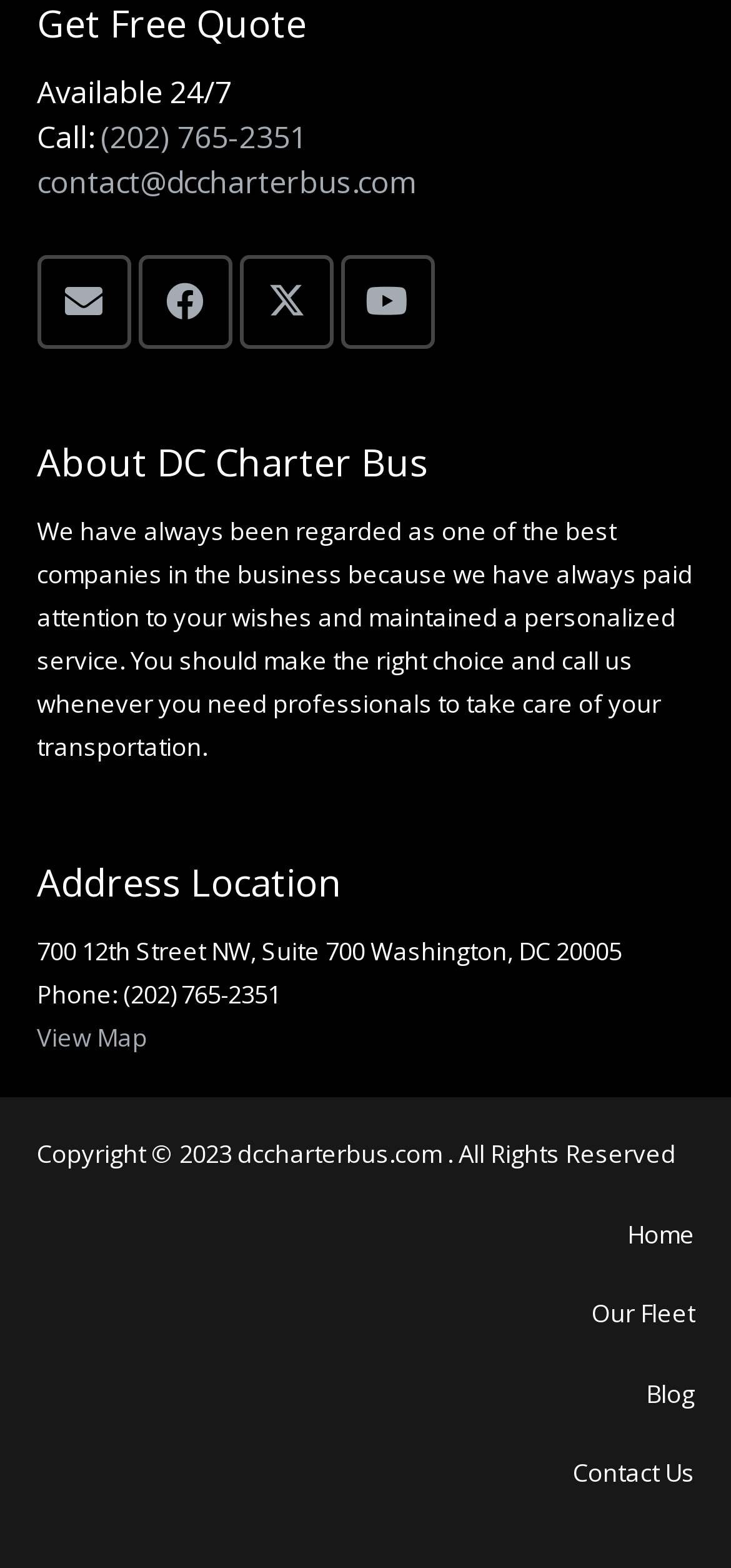How can you contact DC Charter Bus via email?
From the details in the image, answer the question comprehensively.

I found the email address by looking at the link 'contact@dccharterbus.com' which is below the 'Call:' text.